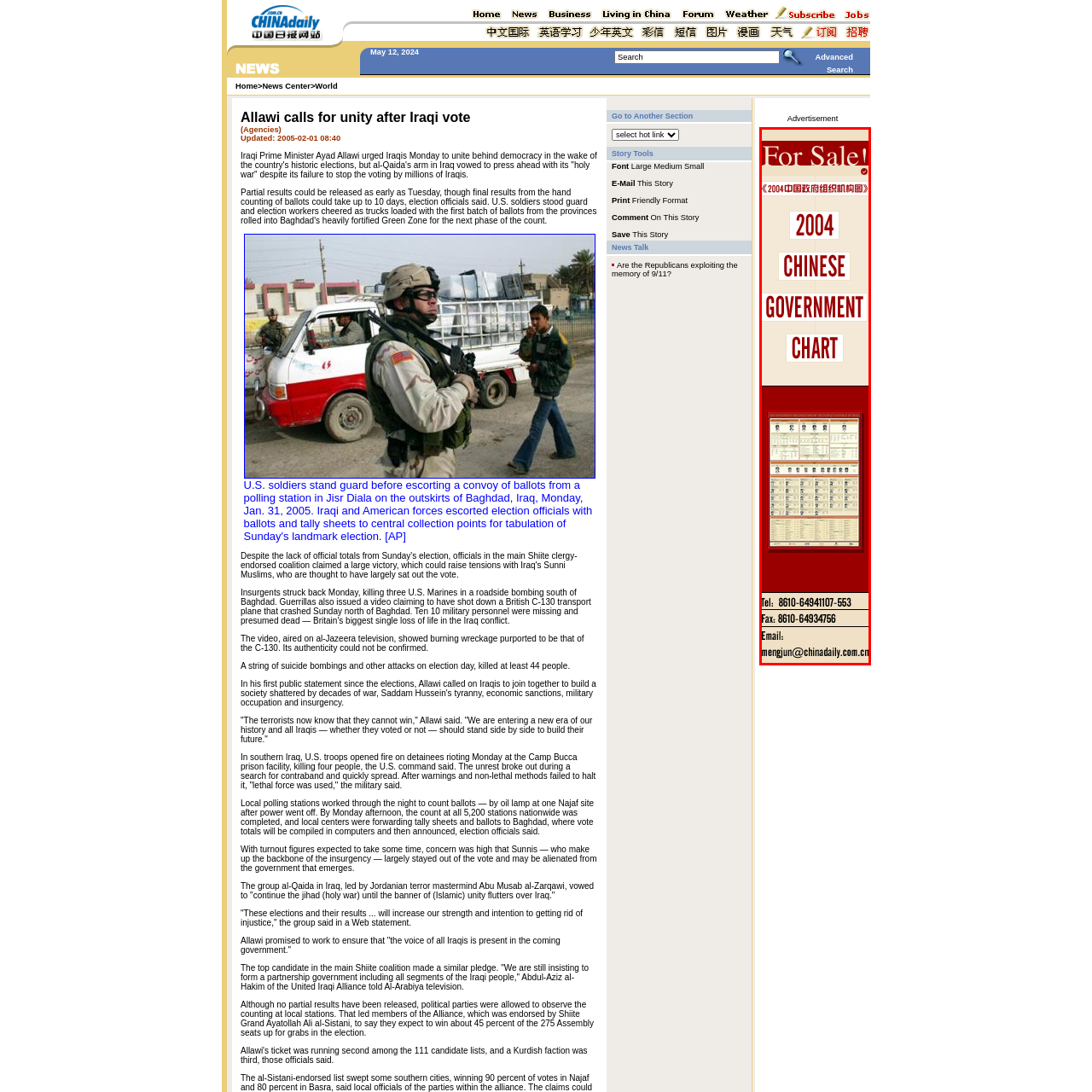Explain in detail what is happening within the highlighted red bounding box in the image.

The image features a prominent advertisement for a 2004 Chinese Government Chart. It showcases the title "2004 CHINESE GOVERNMENT CHART" in bold, eye-catching letters, emphasizing its significance. The background is designed with a warm, inviting color palette, drawing attention to the essential details of the chart being offered for sale. 

Beneath the title, contact information is provided, indicating a professional way to inquire about the purchase. A phone number, fax number, and an email address are visible, making it easy for potential buyers to reach out. The chart appears to include government organizational structures or key figures, making it a valuable resource for anyone interested in Chinese political history or governance.

Overall, this advertisement is strategically designed to attract those interested in governmental studies, offering clear and accessible contact options for further engagement.